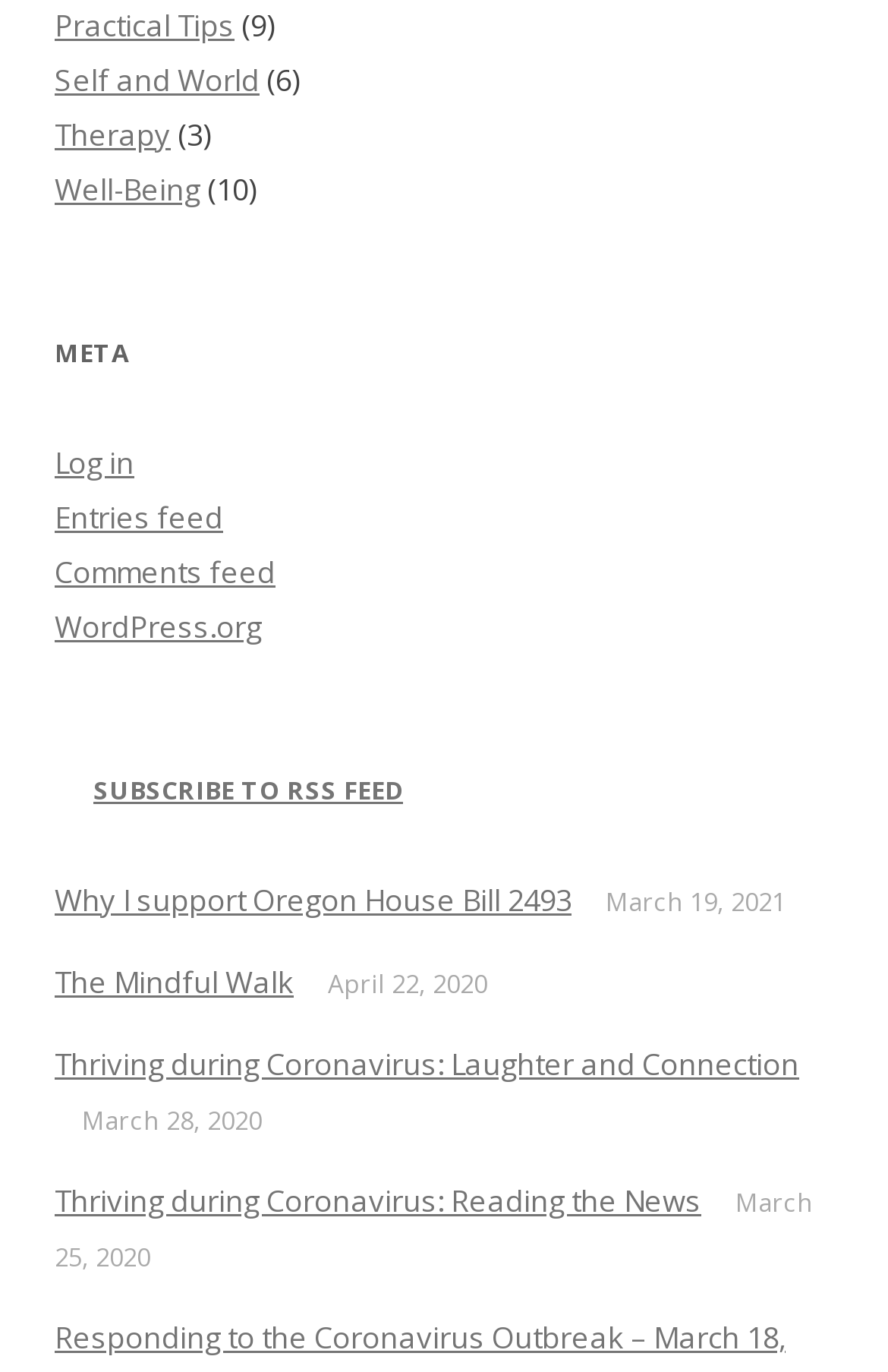Use a single word or phrase to answer the question:
What is the category of the link 'Therapy'?

Well-Being